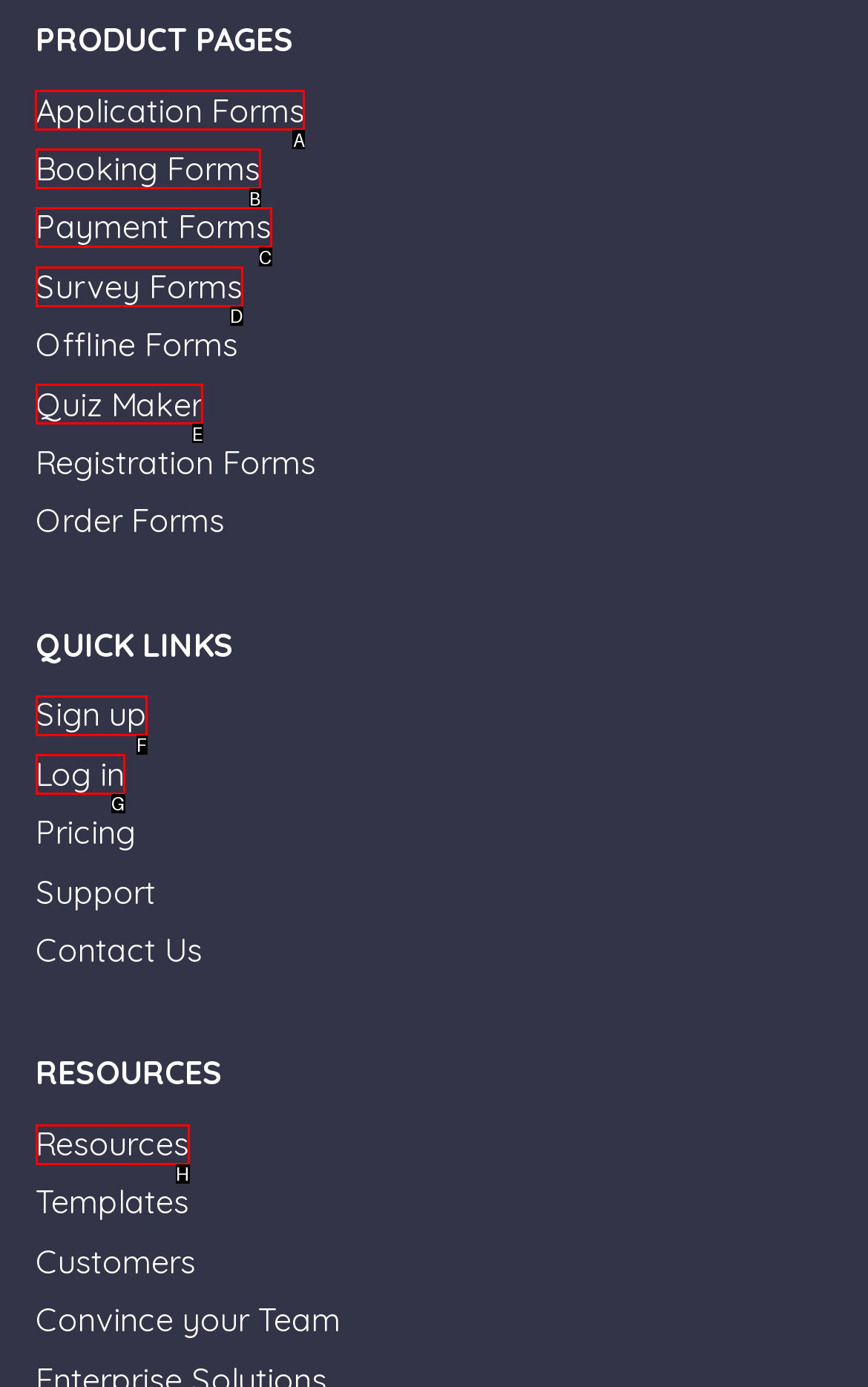Indicate which HTML element you need to click to complete the task: View application forms. Provide the letter of the selected option directly.

A